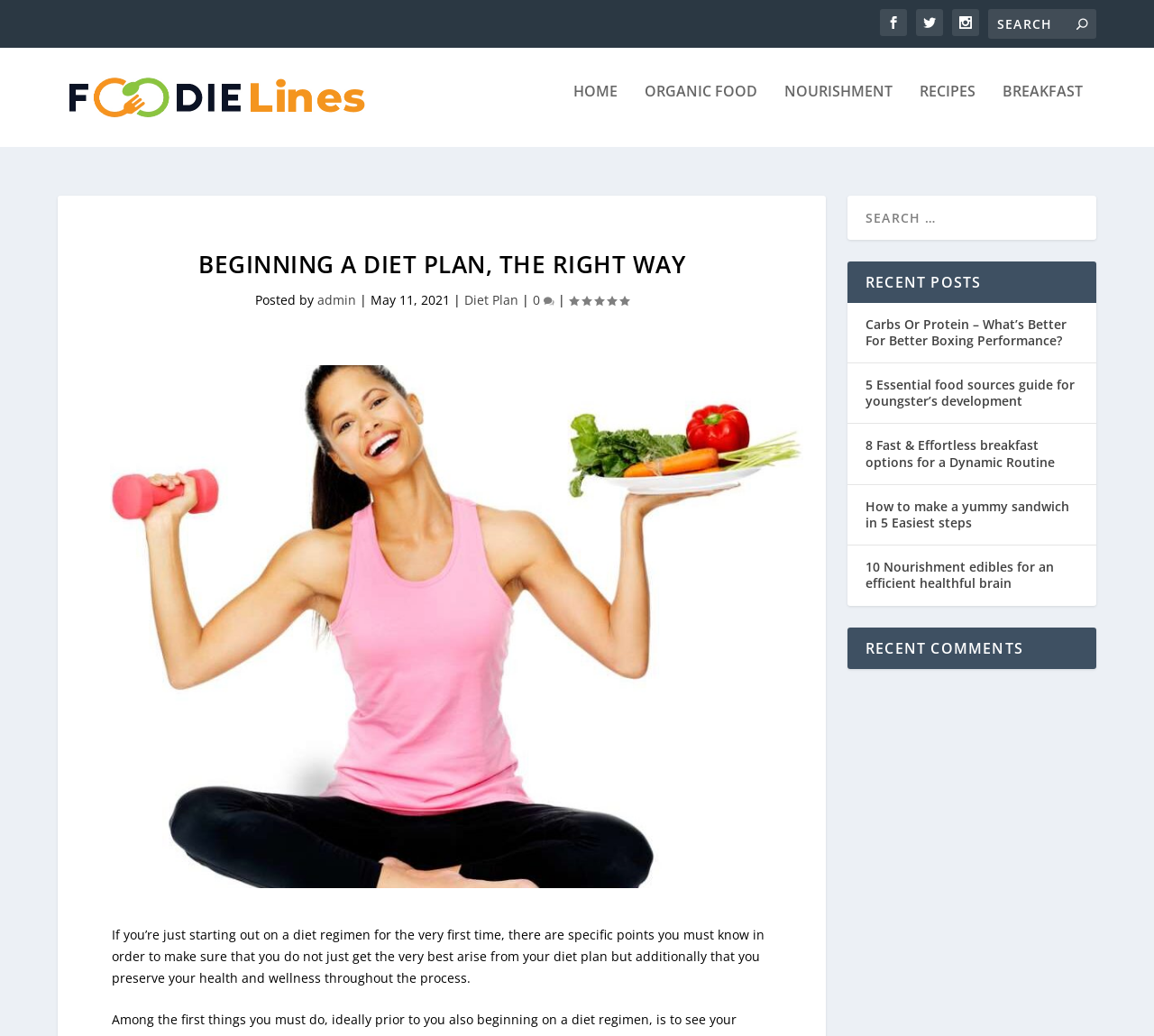Identify the bounding box coordinates of the specific part of the webpage to click to complete this instruction: "Search for a recipe".

[0.856, 0.009, 0.95, 0.037]